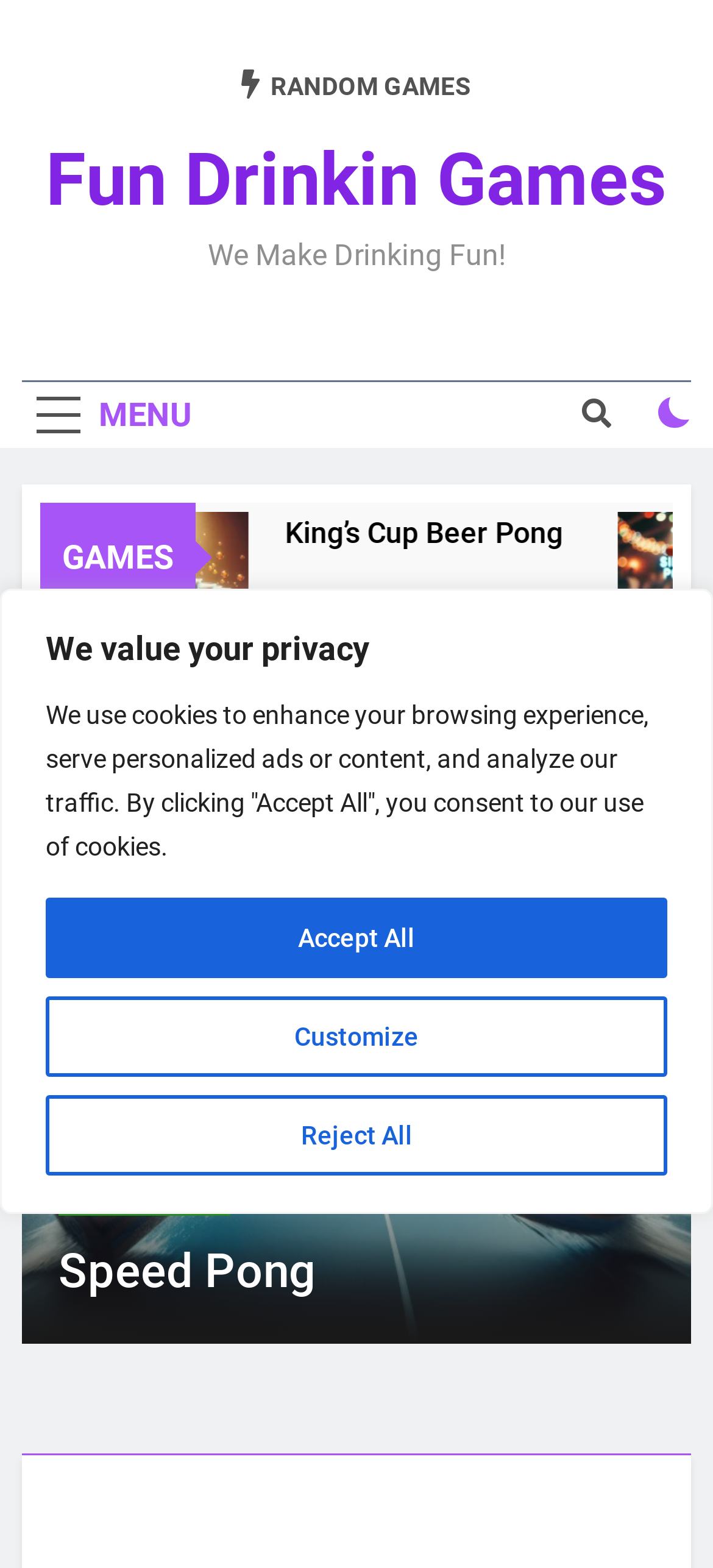Locate the UI element described as follows: "Menu". Return the bounding box coordinates as four float numbers between 0 and 1 in the order [left, top, right, bottom].

[0.031, 0.244, 0.29, 0.286]